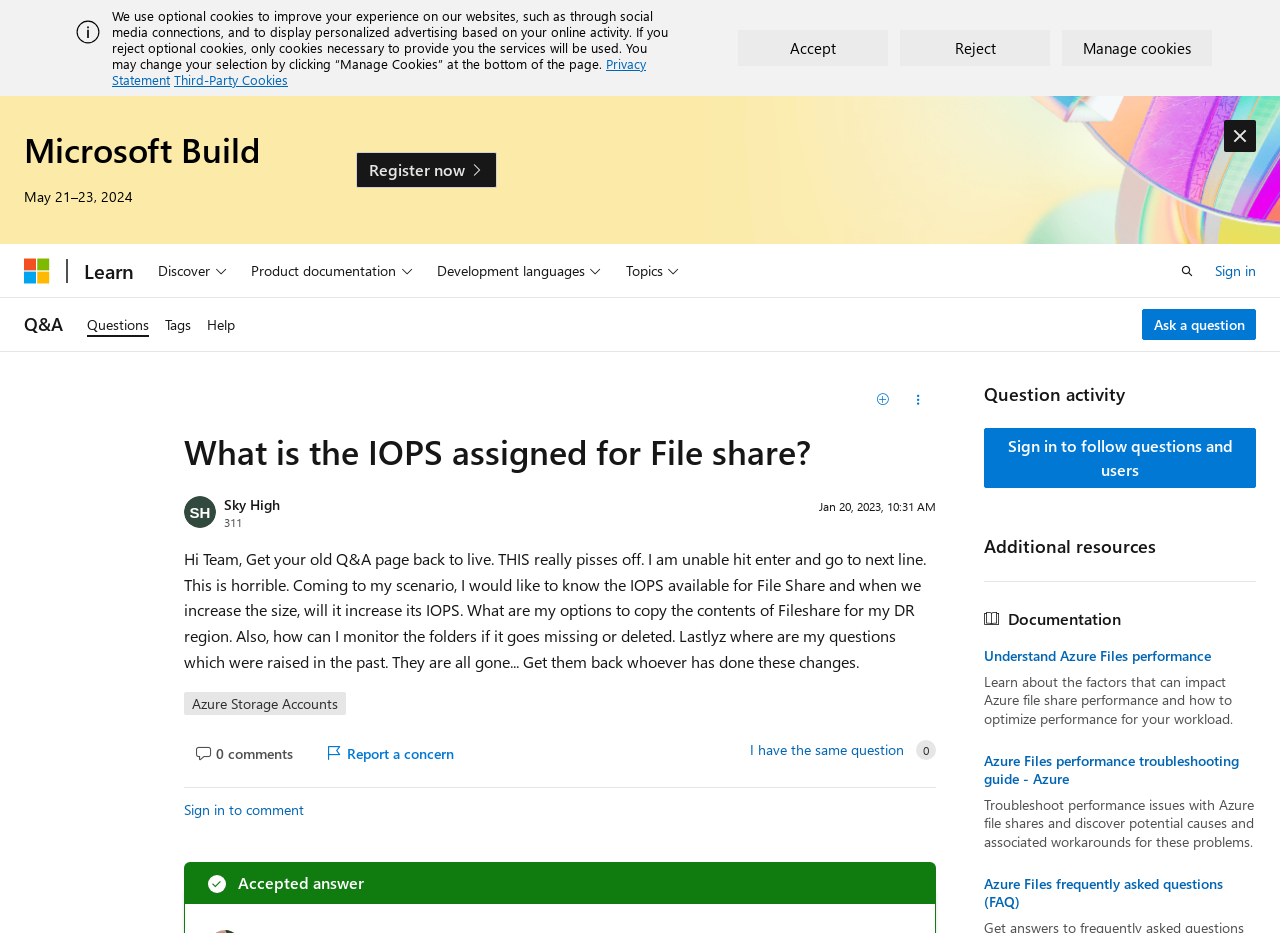Determine the bounding box coordinates of the clickable region to execute the instruction: "Click the 'Sign in' link". The coordinates should be four float numbers between 0 and 1, denoted as [left, top, right, bottom].

[0.949, 0.276, 0.981, 0.304]